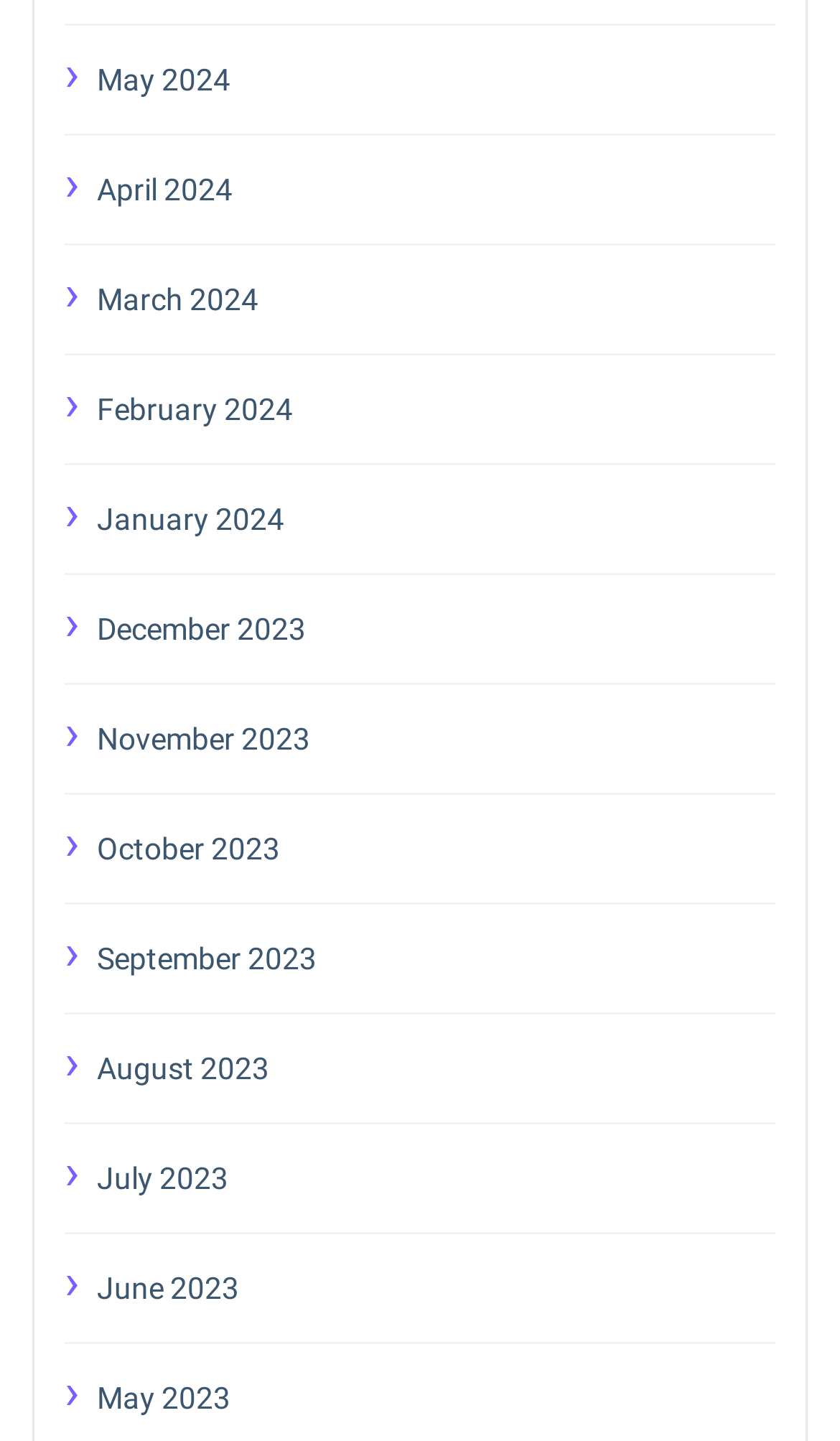Reply to the question with a brief word or phrase: Are the months listed in chronological order?

No